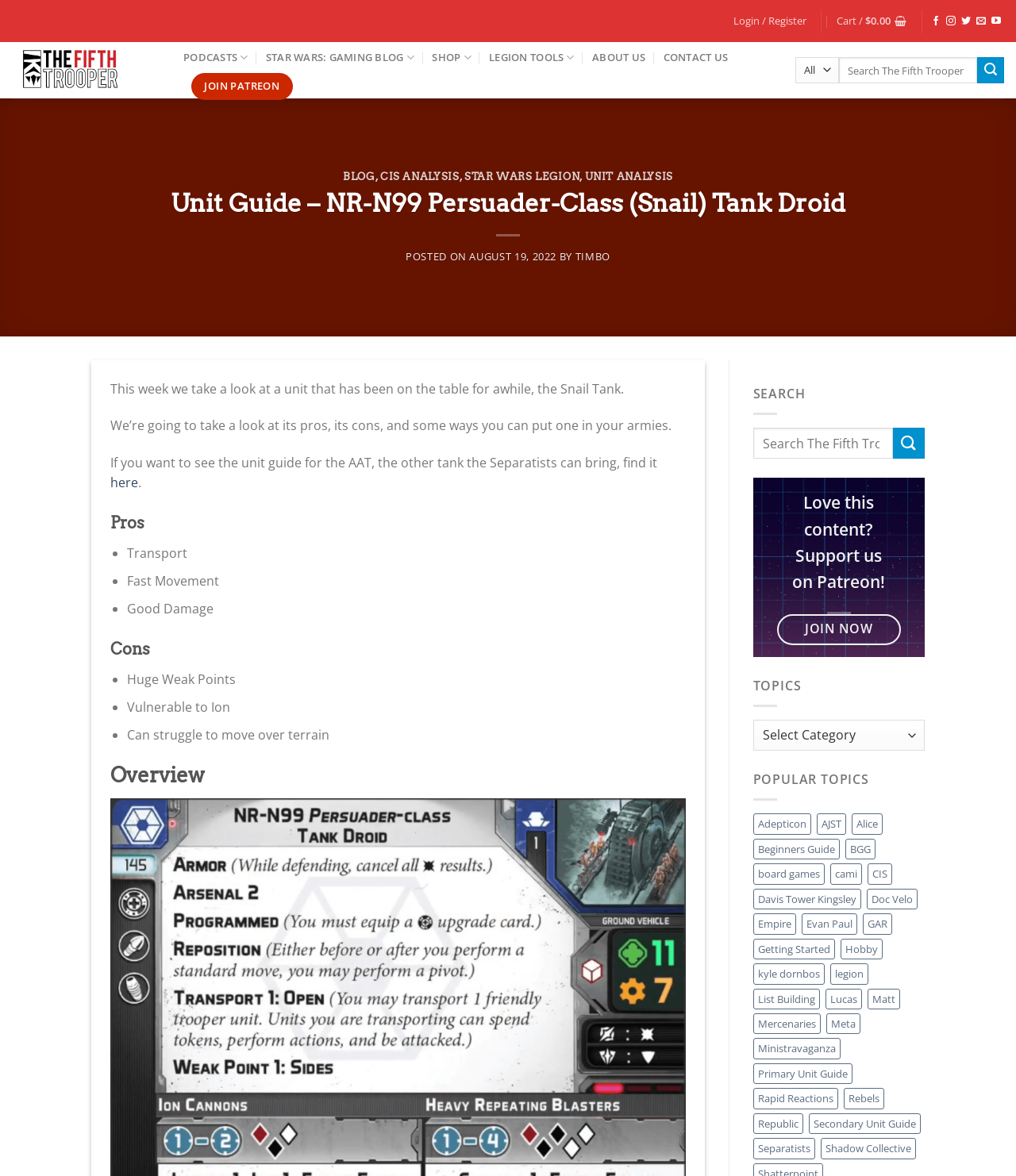Please provide a one-word or short phrase answer to the question:
Who wrote the unit guide?

TIMBO